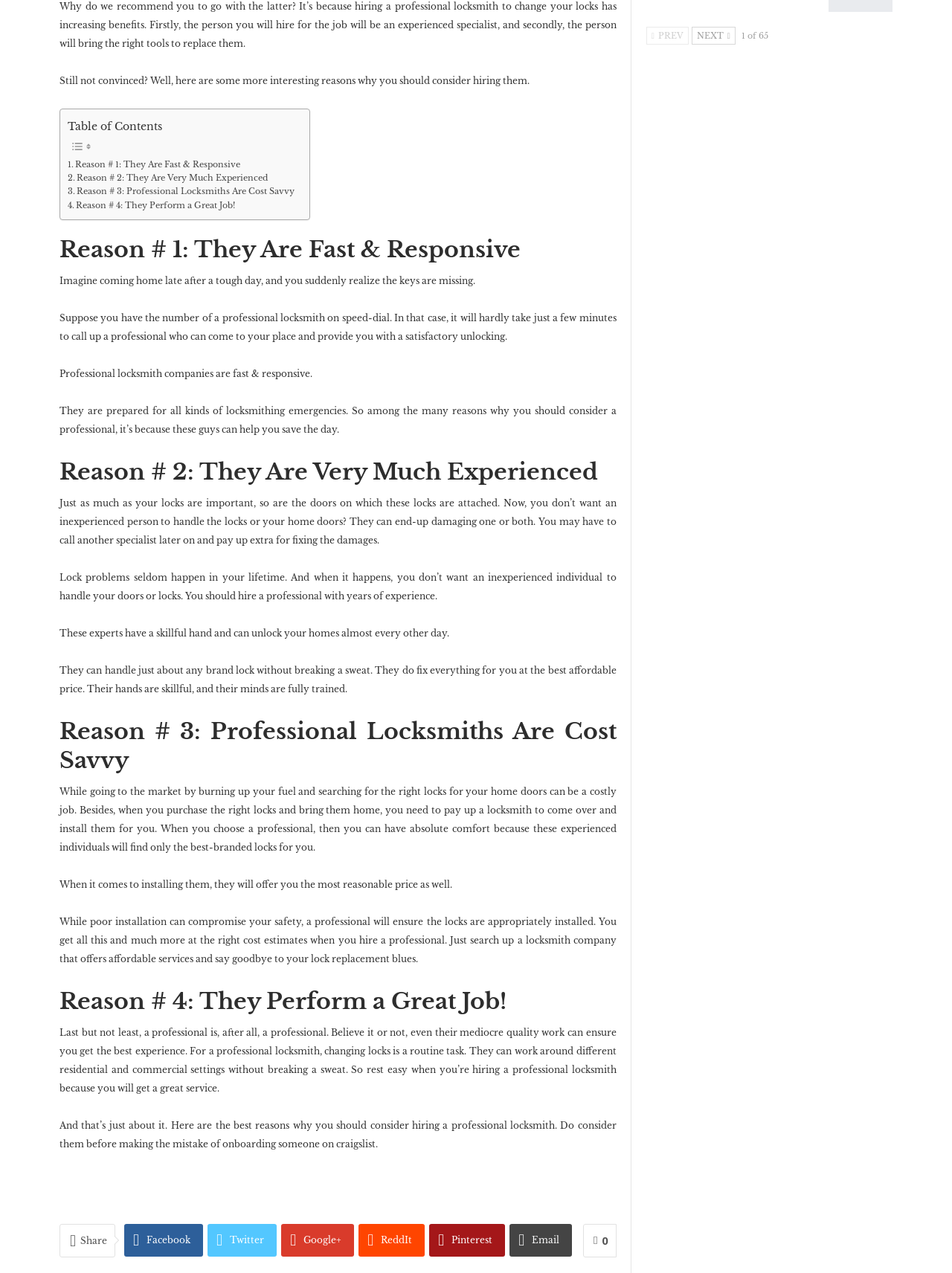Given the webpage screenshot, identify the bounding box of the UI element that matches this description: "Toggle website search".

None